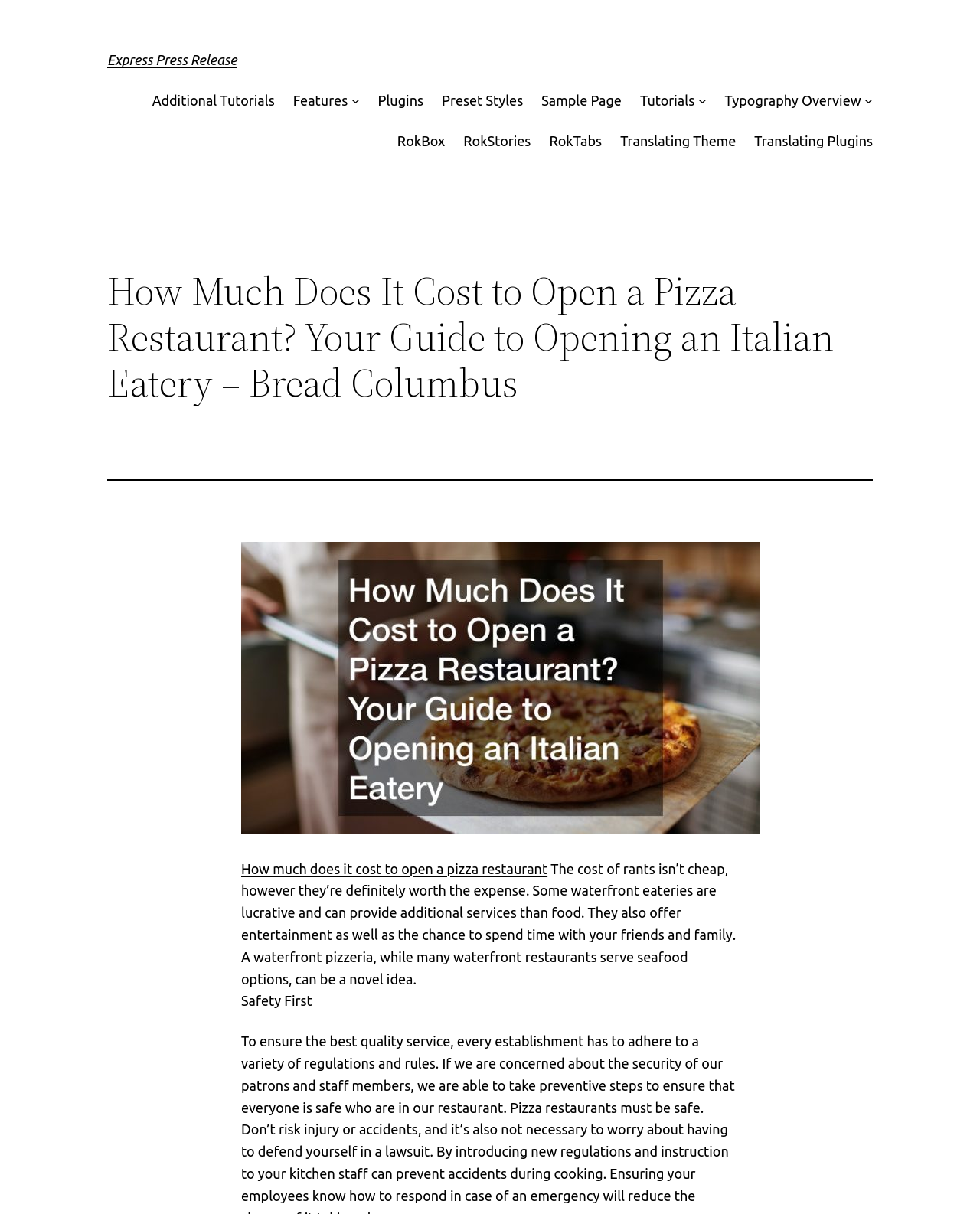Given the webpage screenshot and the description, determine the bounding box coordinates (top-left x, top-left y, bottom-right x, bottom-right y) that define the location of the UI element matching this description: Additional Tutorials

[0.155, 0.074, 0.28, 0.092]